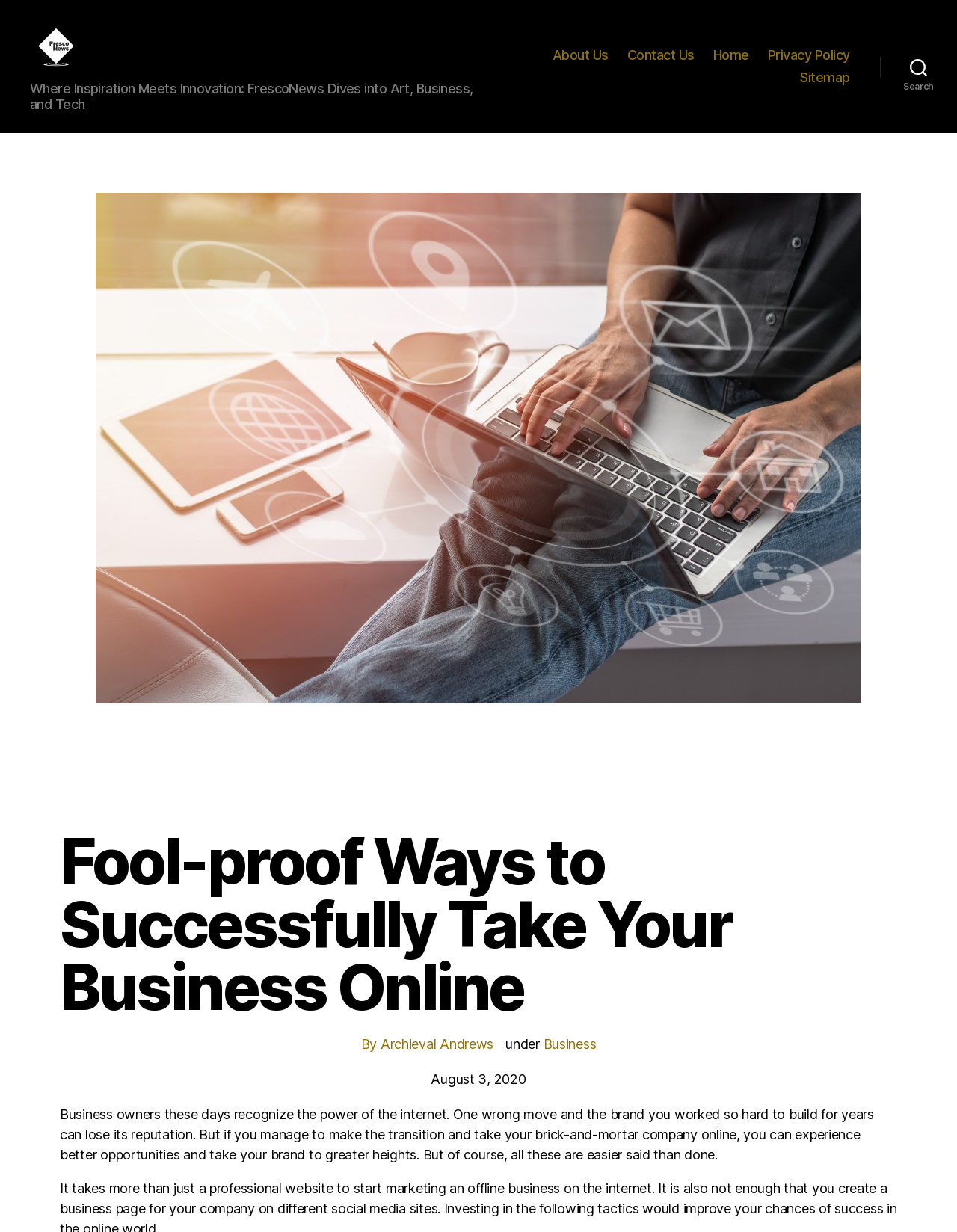Determine the bounding box of the UI element mentioned here: "About Us". The coordinates must be in the format [left, top, right, bottom] with values ranging from 0 to 1.

[0.591, 0.045, 0.646, 0.058]